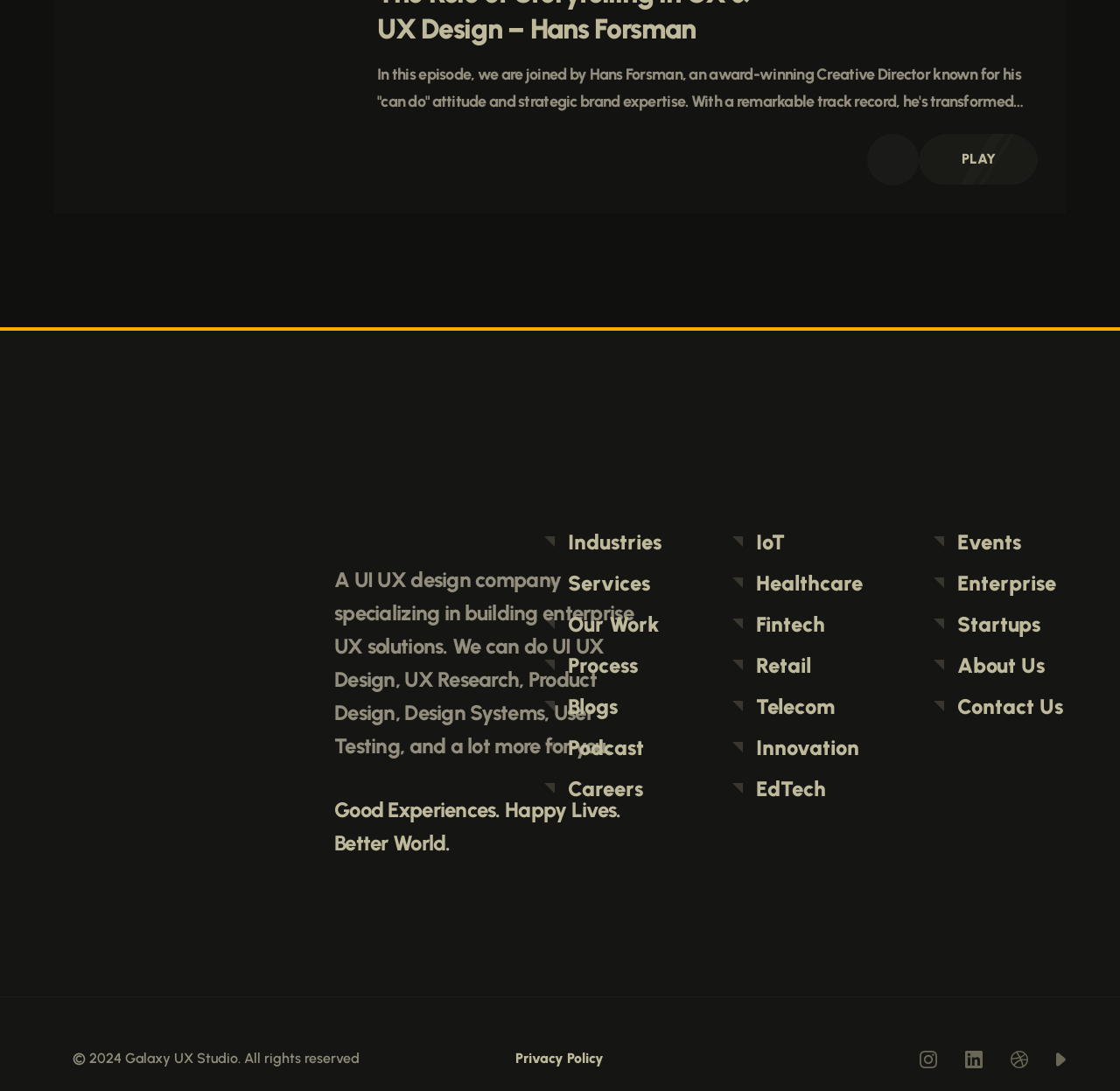Show the bounding box coordinates of the region that should be clicked to follow the instruction: "Visit the Industries page."

[0.507, 0.485, 0.59, 0.509]